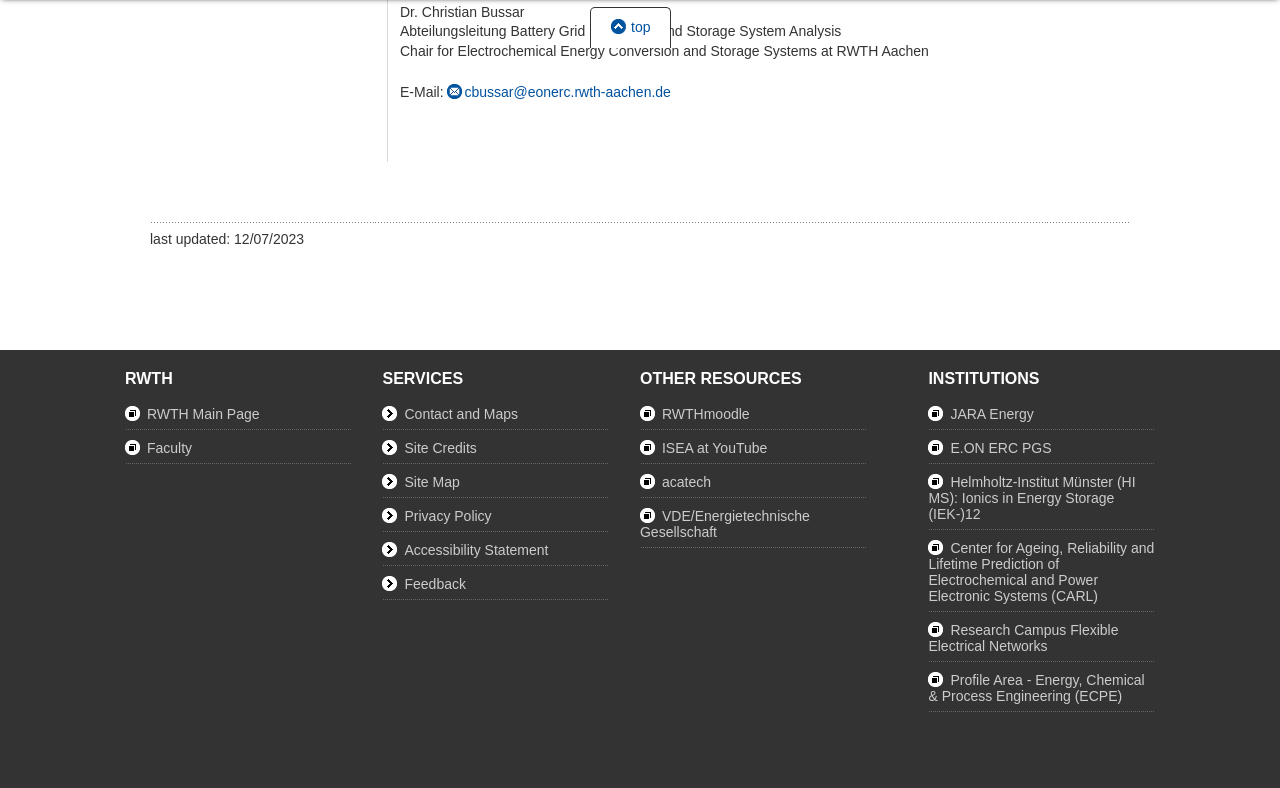Determine the bounding box coordinates for the clickable element required to fulfill the instruction: "Visit the RWTHmoodle page". Provide the coordinates as four float numbers between 0 and 1, i.e., [left, top, right, bottom].

[0.5, 0.515, 0.586, 0.535]